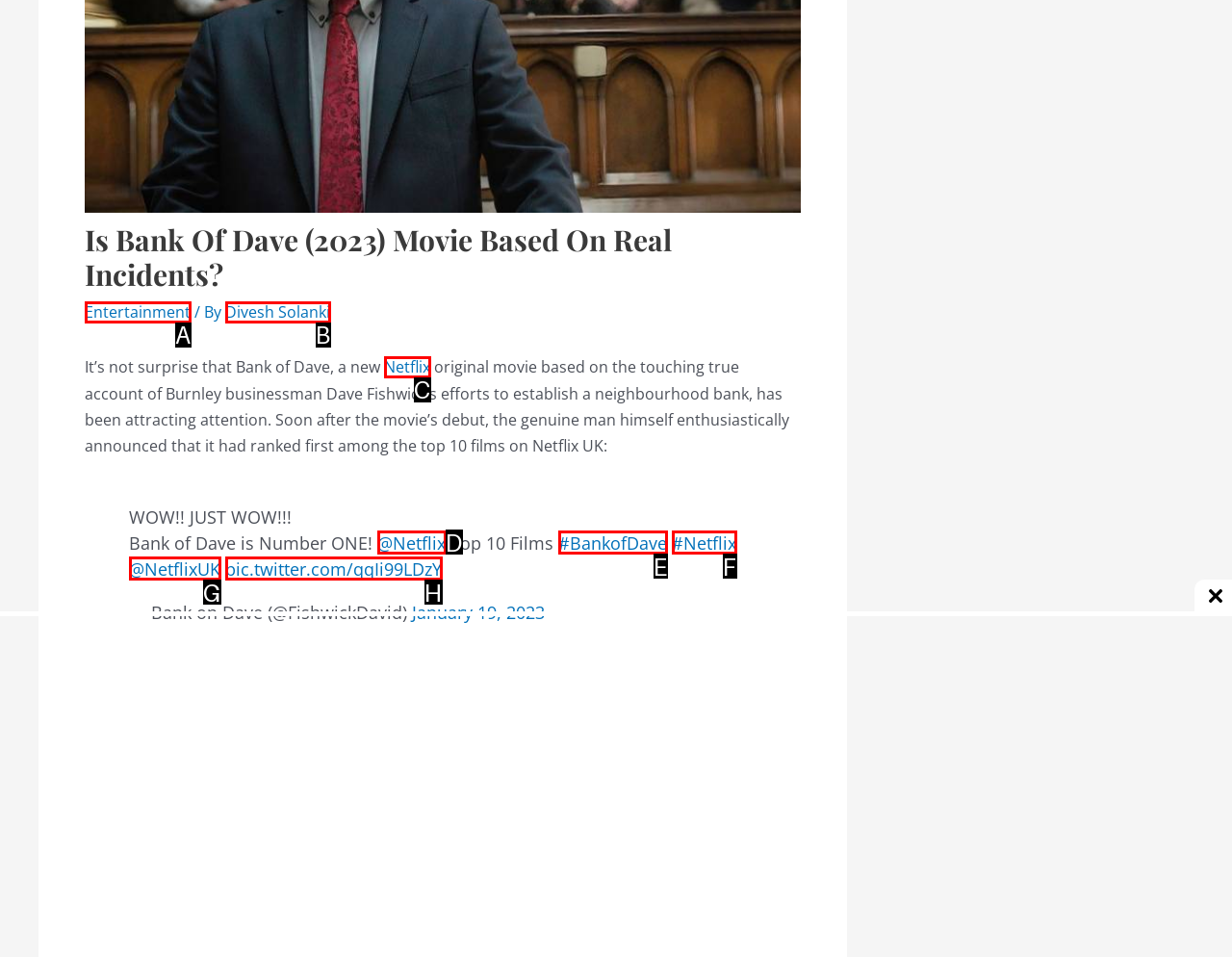Identify the UI element that best fits the description: #BankofDave
Respond with the letter representing the correct option.

E